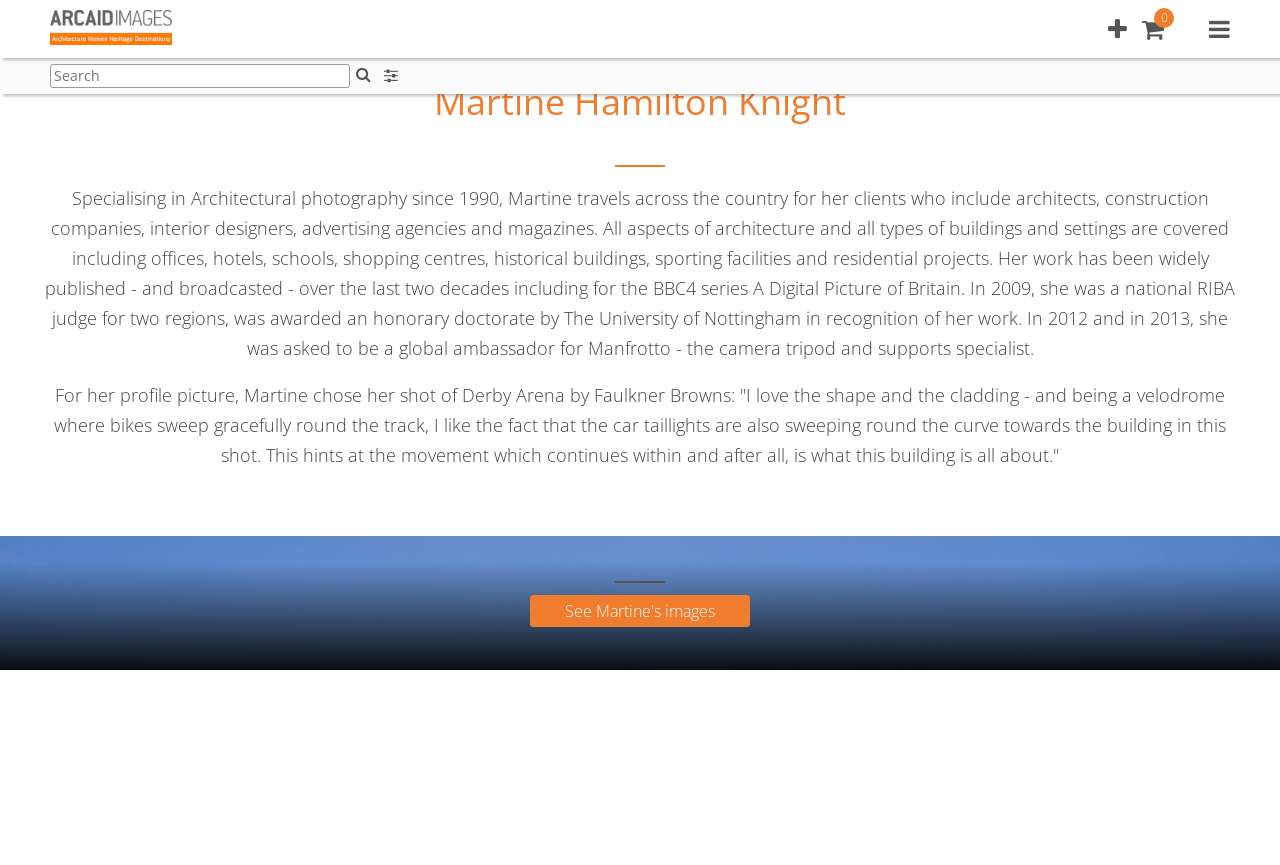Provide a thorough description of the webpage you see.

The webpage is about Martine Hamilton Knight, a photographer specializing in architectural photography. At the top left corner, there is a logo of Arcaid Images, which is also a link to the home page. Next to the logo, there are three buttons: "Lightbox", "Basket", and "Main menu". The "Basket" button has a label "Items in basket" beside it.

Below the top navigation bar, there is a search region with a text box and two buttons: "Search" and "Search filters". 

The main content of the page is an article about Martine Hamilton Knight. It starts with a heading bearing her name, followed by a paragraph describing her work and experience in architectural photography. The text mentions her clients, publications, and awards, including an honorary doctorate and a global ambassador role for Manfrotto.

Below the paragraph, there is another text block where Martine talks about her profile picture, which is a shot of Derby Arena by Faulkner Browns. She explains why she chose this particular image.

At the bottom of the page, there is a link "See Martine's images", which is likely to lead to her image gallery.